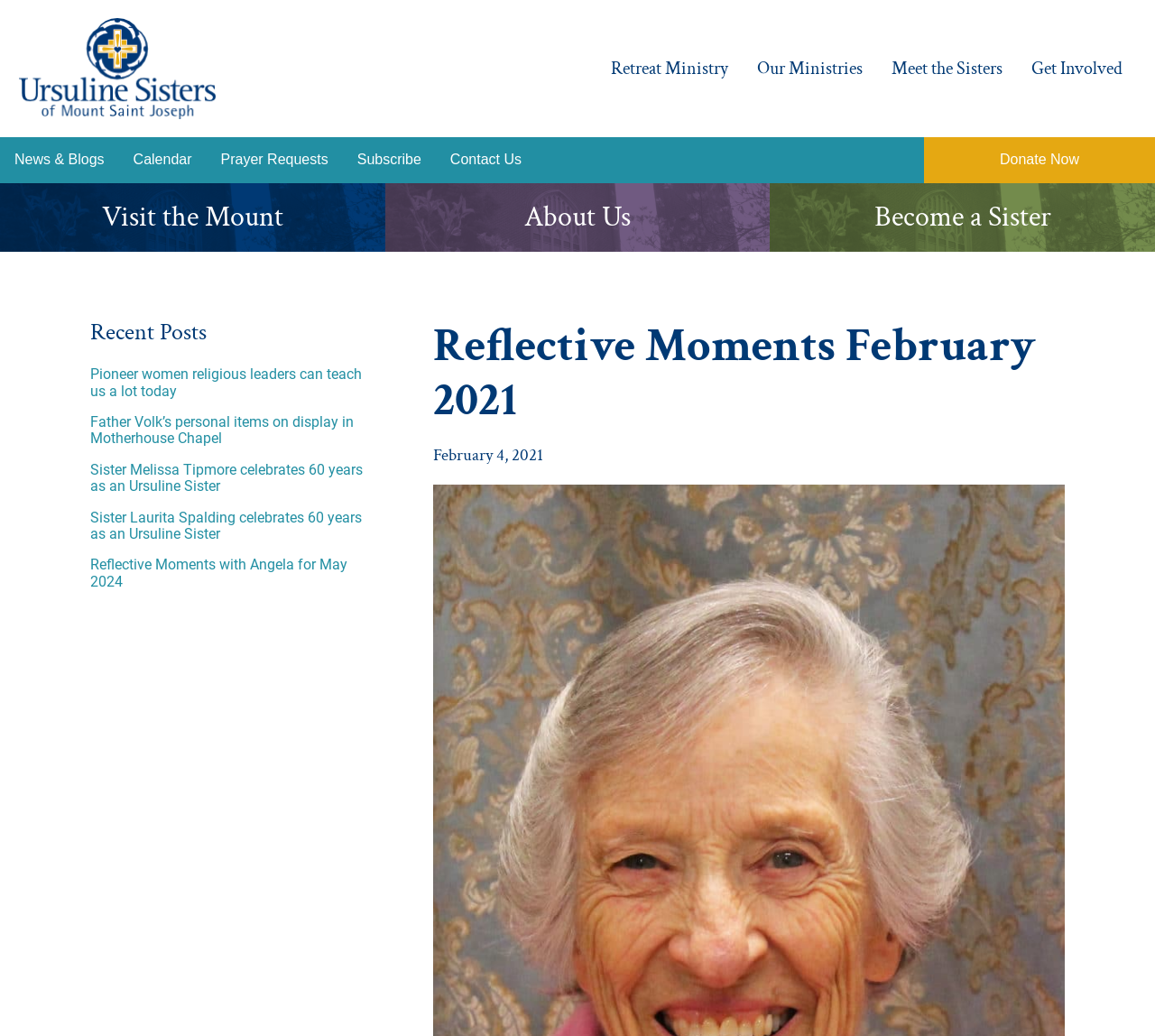What is the name of the organization?
Give a one-word or short phrase answer based on the image.

Ursuline Sisters of Mount Saint Joseph